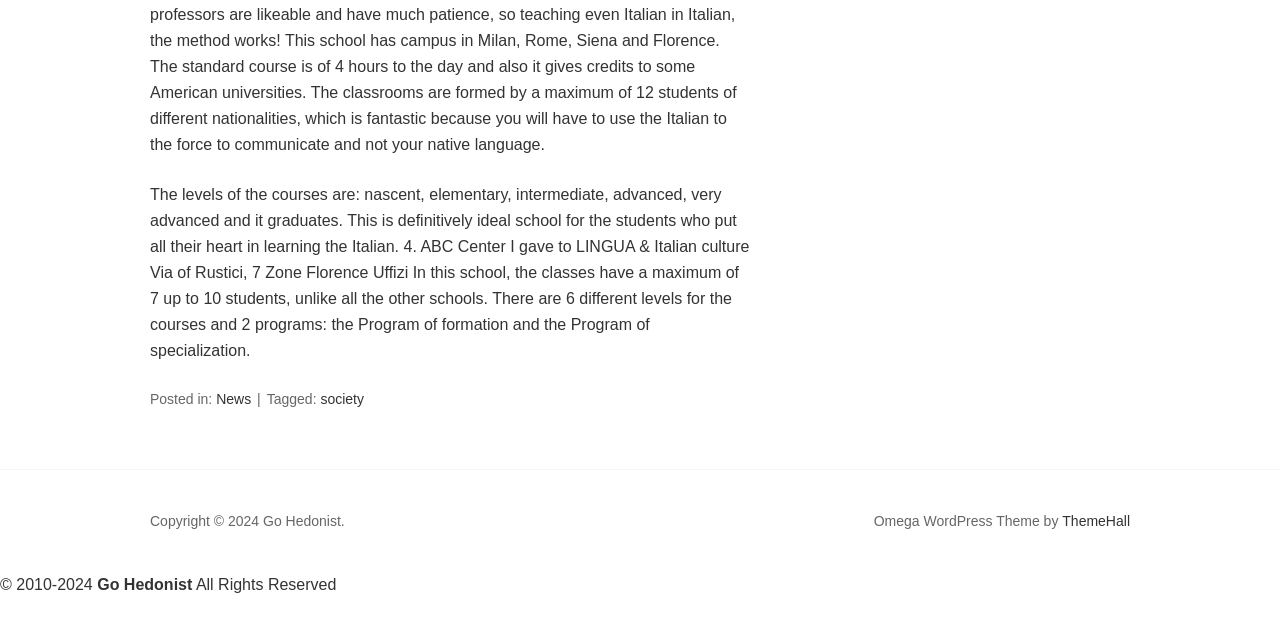Identify the bounding box for the given UI element using the description provided. Coordinates should be in the format (top-left x, top-left y, bottom-right x, bottom-right y) and must be between 0 and 1. Here is the description: ThemeHall

[0.83, 0.796, 0.883, 0.832]